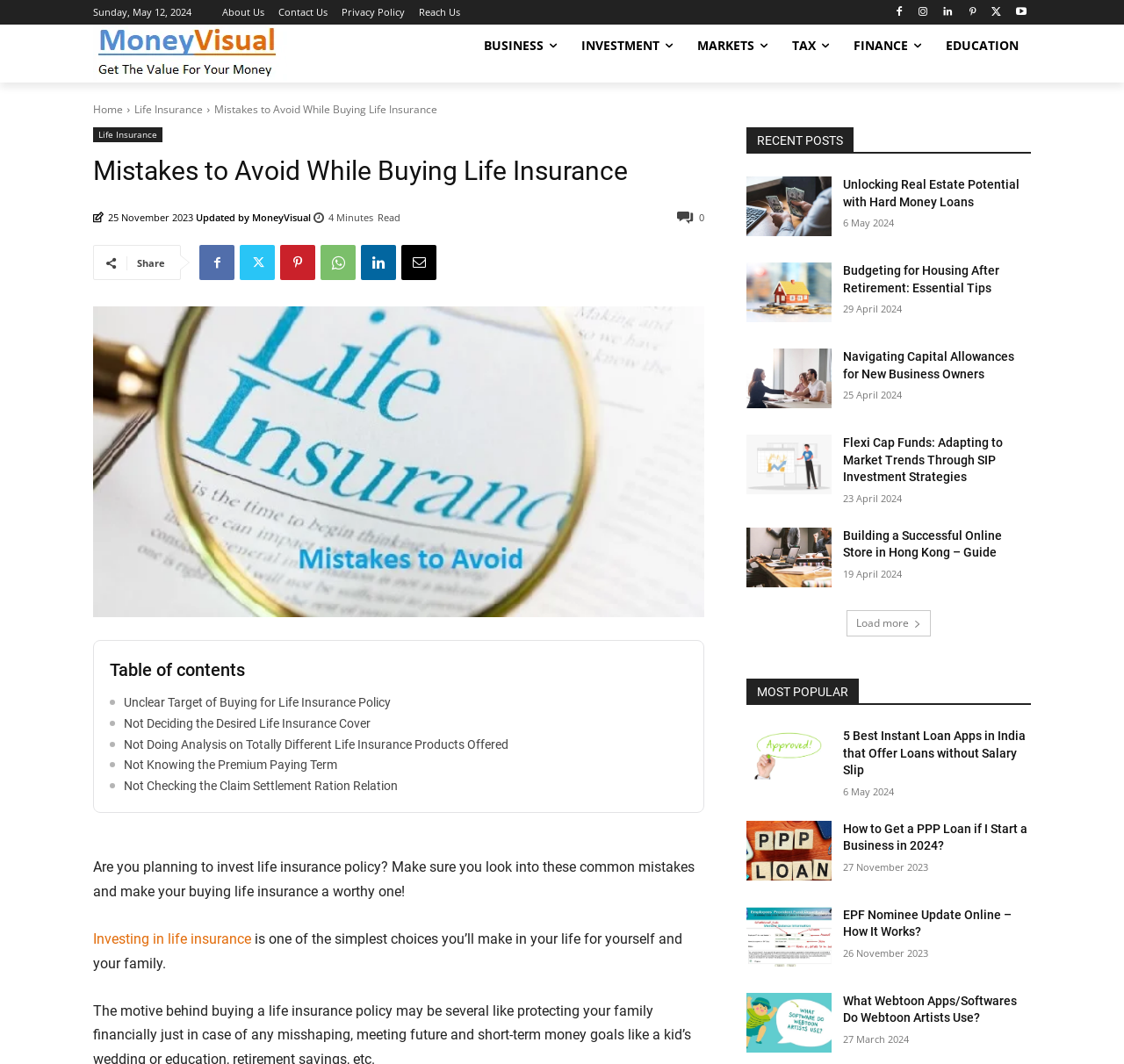Identify the main heading from the webpage and provide its text content.

Mistakes to Avoid While Buying Life Insurance